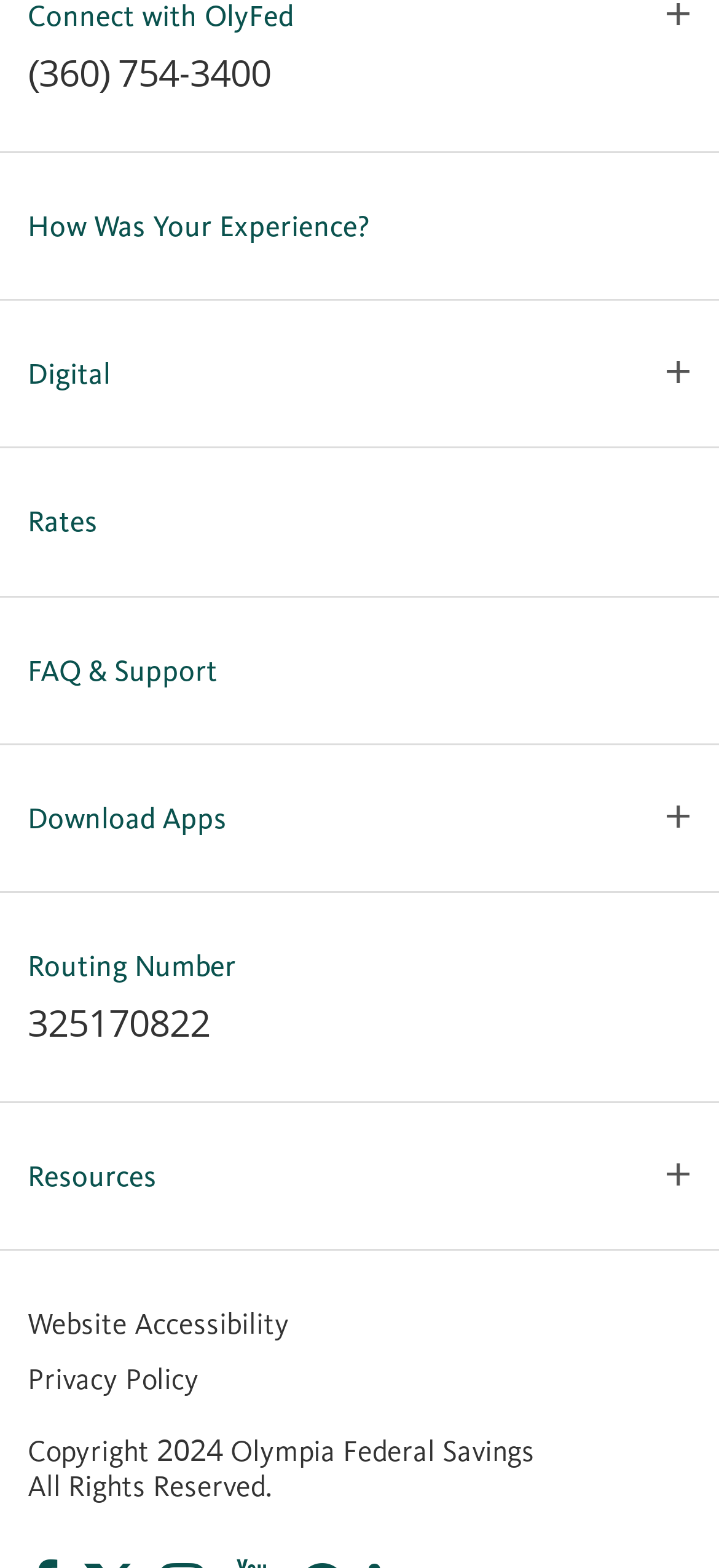Determine the bounding box coordinates for the UI element with the following description: "Learning Center". The coordinates should be four float numbers between 0 and 1, represented as [left, top, right, bottom].

[0.038, 0.819, 0.315, 0.842]